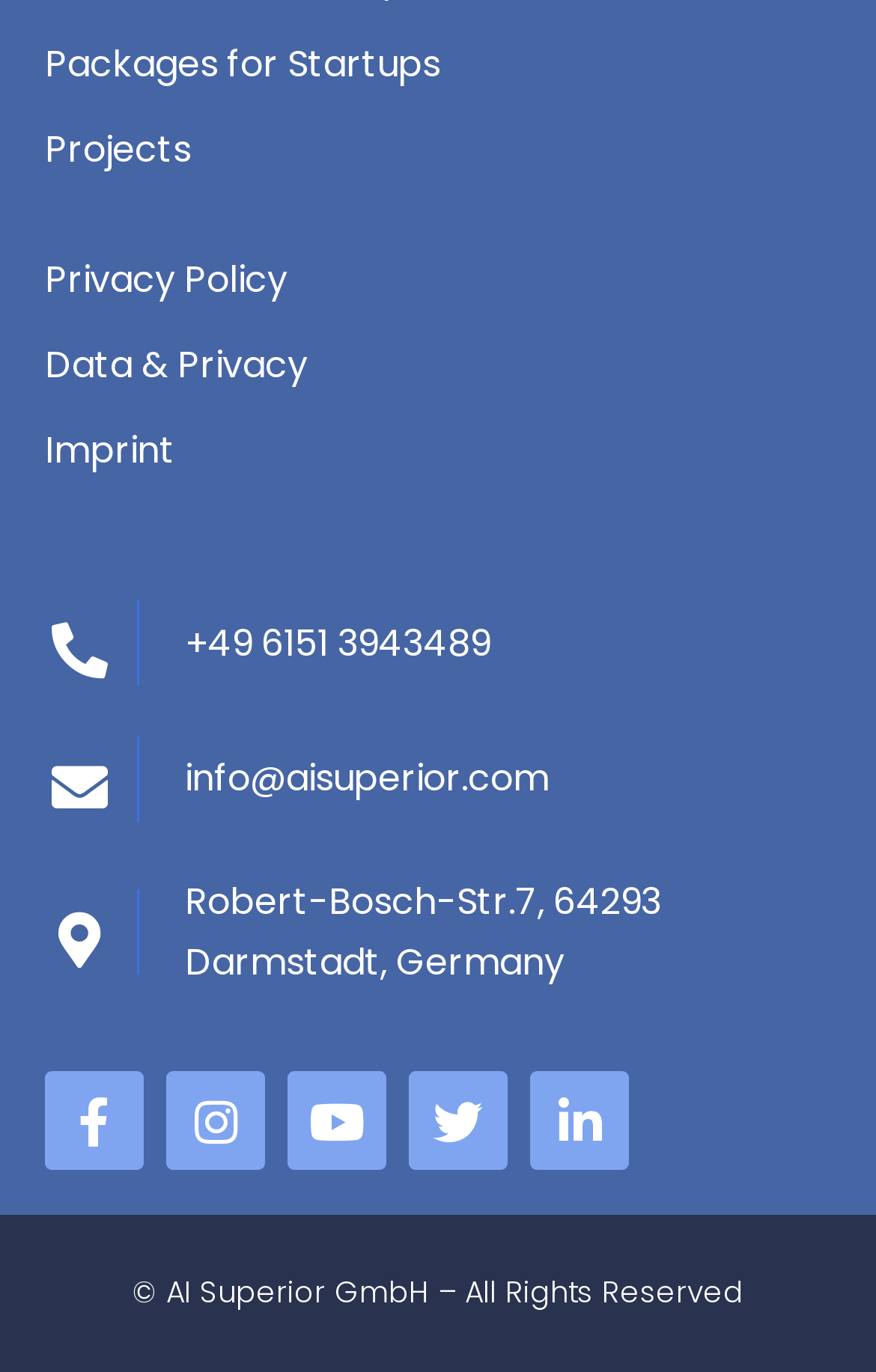Can you pinpoint the bounding box coordinates for the clickable element required for this instruction: "Contact via phone"? The coordinates should be four float numbers between 0 and 1, i.e., [left, top, right, bottom].

[0.051, 0.438, 0.897, 0.5]